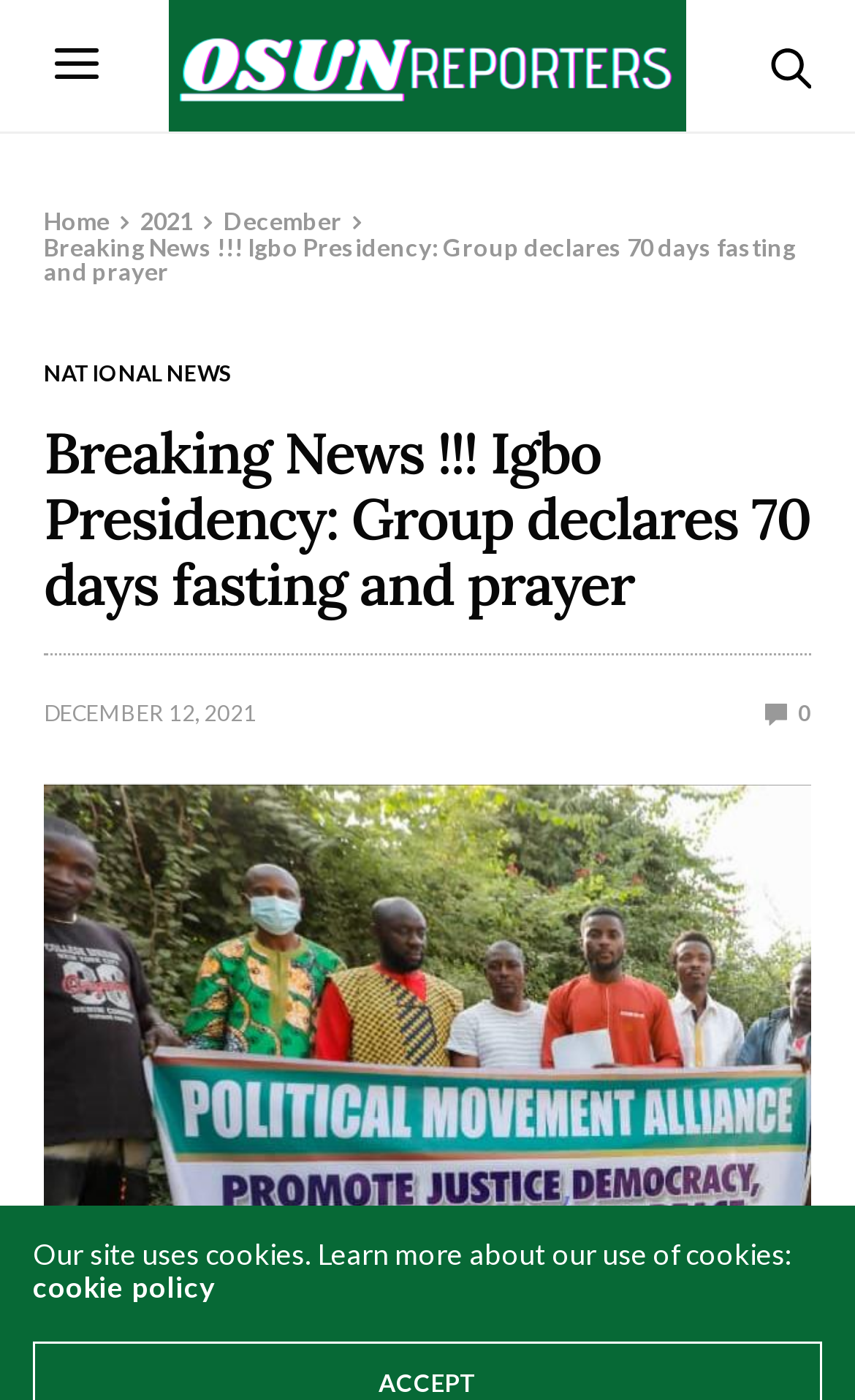Explain in detail what you observe on this webpage.

The webpage appears to be a news article page from Osun Reporters. At the top, there is a search bar with a "Search" button to the right. Below the search bar, there is a link to the Osun Reporters website, accompanied by an image of the website's logo.

To the right of the logo, there is another image, and a link with no text. Below these elements, there is a search box with another "Search" button. 

The main content of the page is a news article with the title "Breaking News!!! Igbo Presidency: Group declares 70 days fasting and prayer". The title is also displayed as a breadcrumb navigation at the top of the page, along with links to "Home", "2021", and "December". 

The article's content is divided into sections, with a header section that includes a link to "NATIONAL NEWS" and the article's title. Below the title, there is a date "DECEMBER 12, 2021" and a link with the text "0" accompanied by an image. 

At the very bottom of the page, there is a notice about the website's use of cookies, with a link to the "cookie policy".